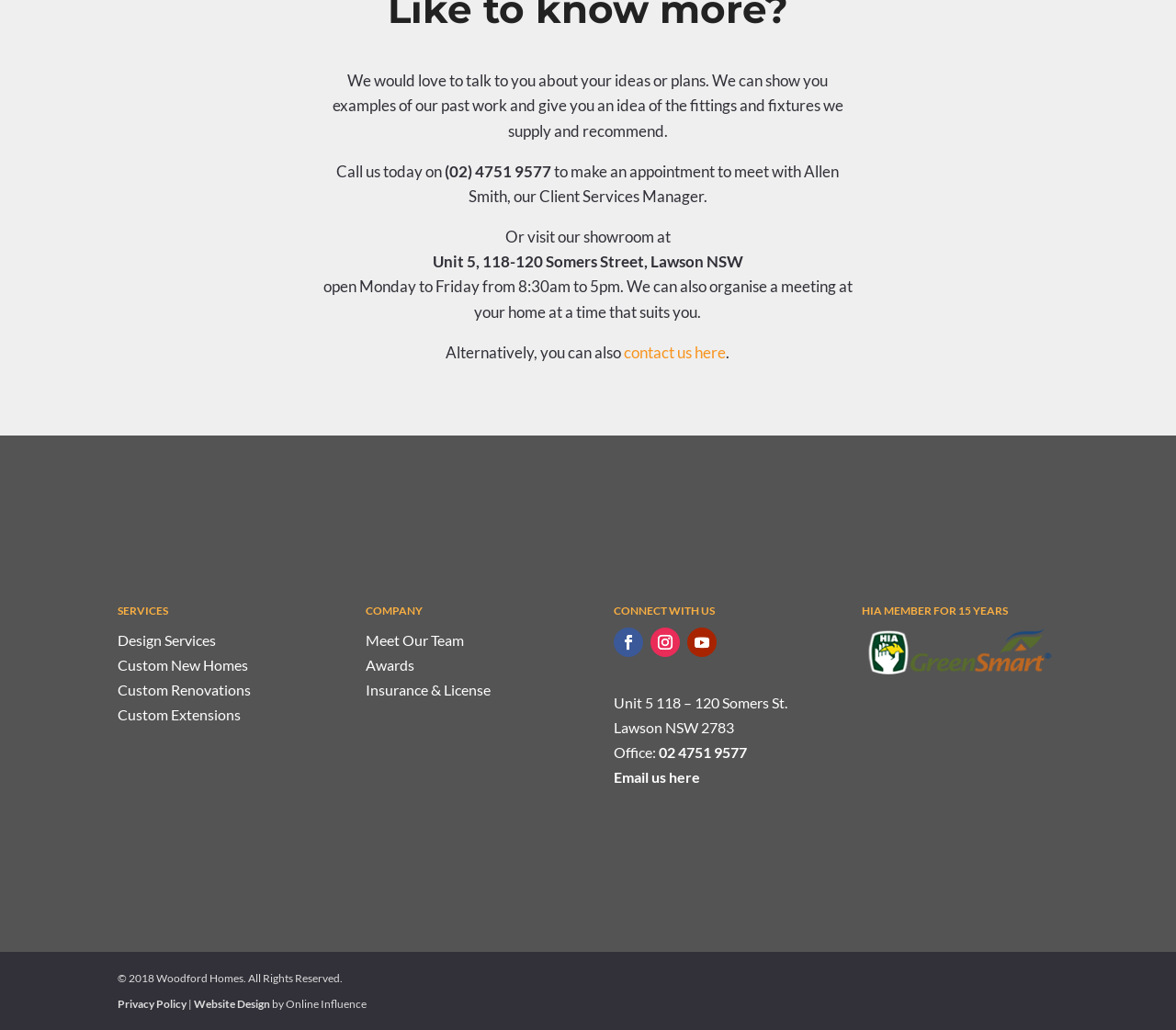Find the bounding box coordinates for the UI element that matches this description: "Awards".

[0.311, 0.637, 0.352, 0.654]